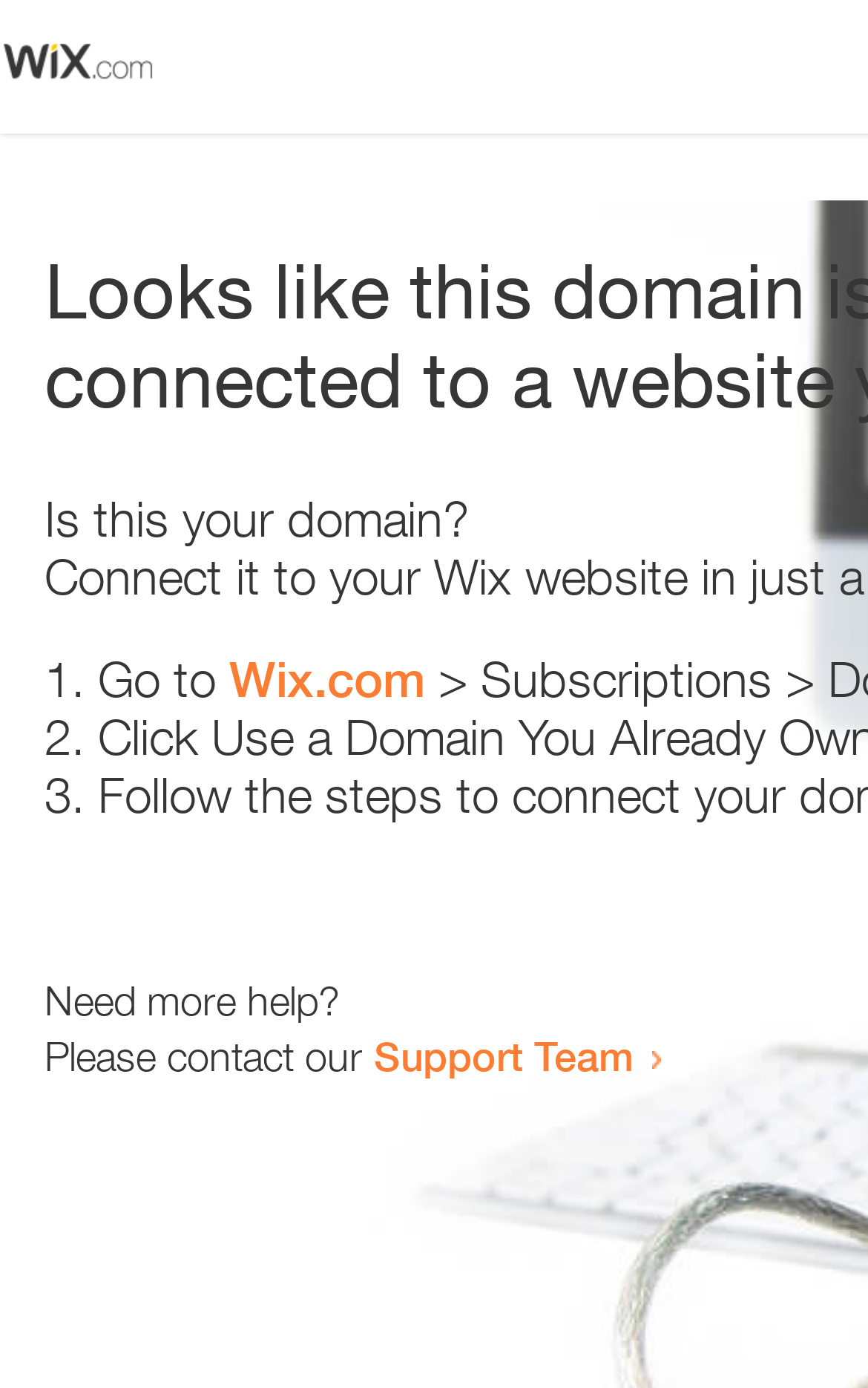Identify the bounding box of the HTML element described here: "Wix.com". Provide the coordinates as four float numbers between 0 and 1: [left, top, right, bottom].

[0.264, 0.468, 0.49, 0.51]